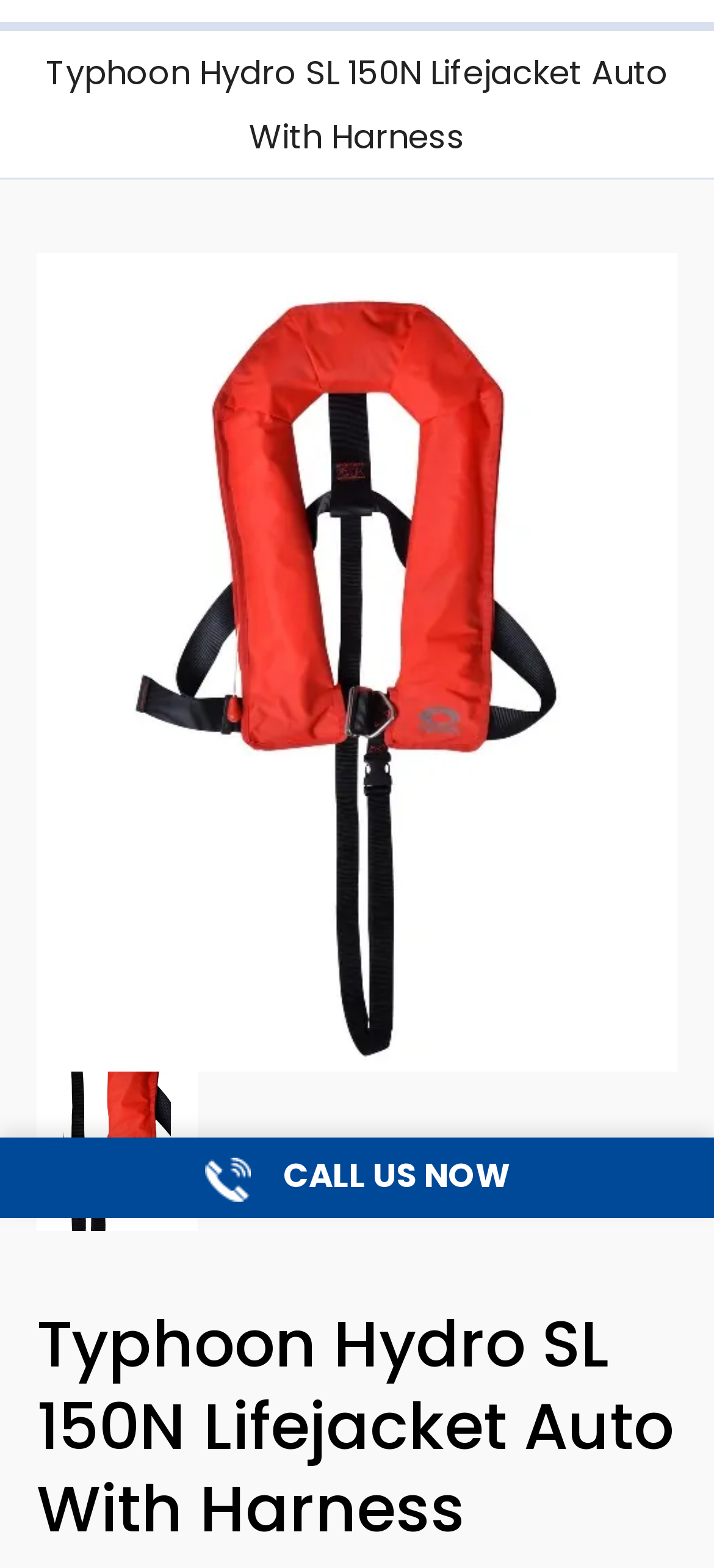Identify the webpage's primary heading and generate its text.

Typhoon Hydro SL 150N Lifejacket Auto With Harness